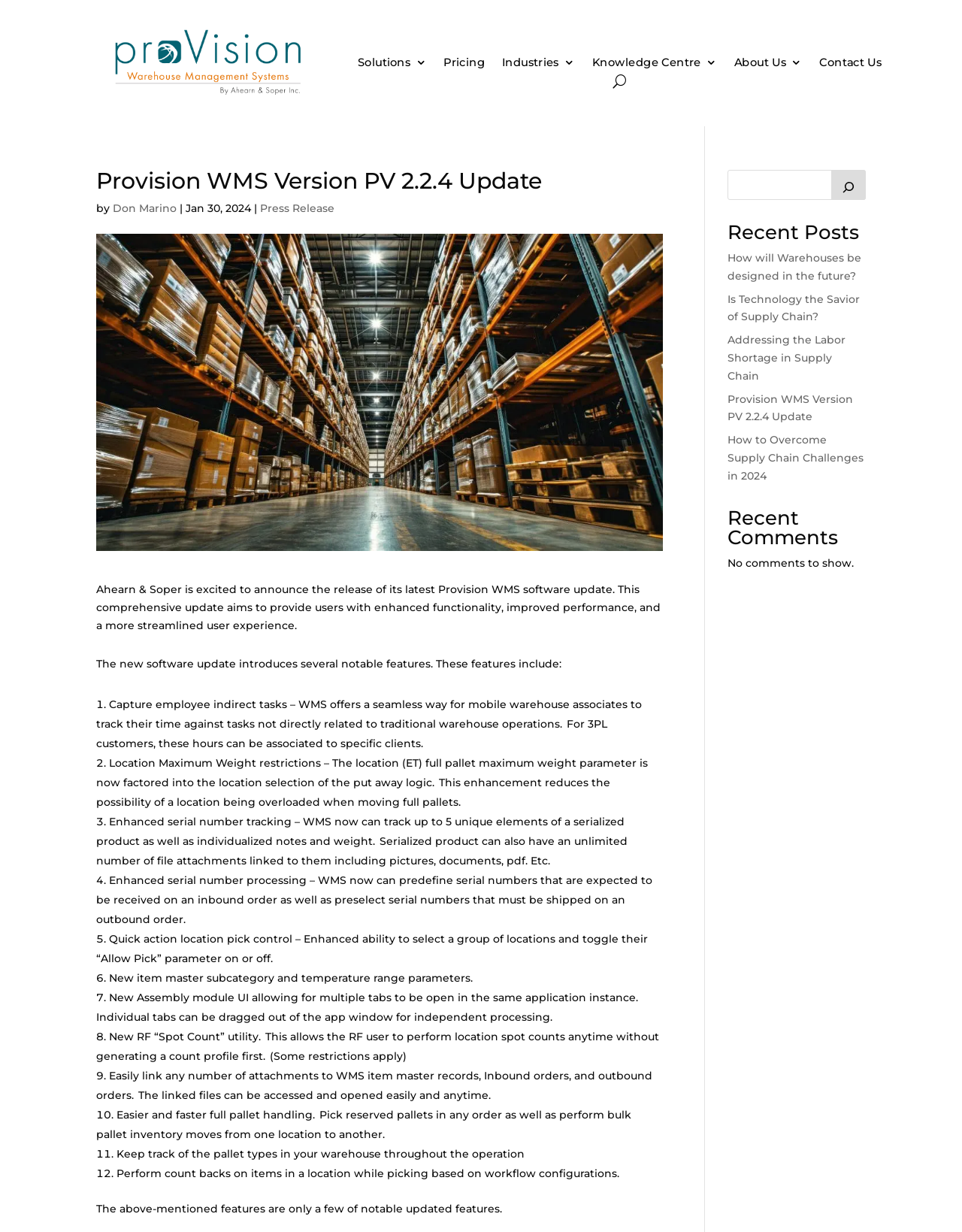Please find the bounding box for the following UI element description. Provide the coordinates in (top-left x, top-left y, bottom-right x, bottom-right y) format, with values between 0 and 1: About Us

[0.763, 0.046, 0.834, 0.06]